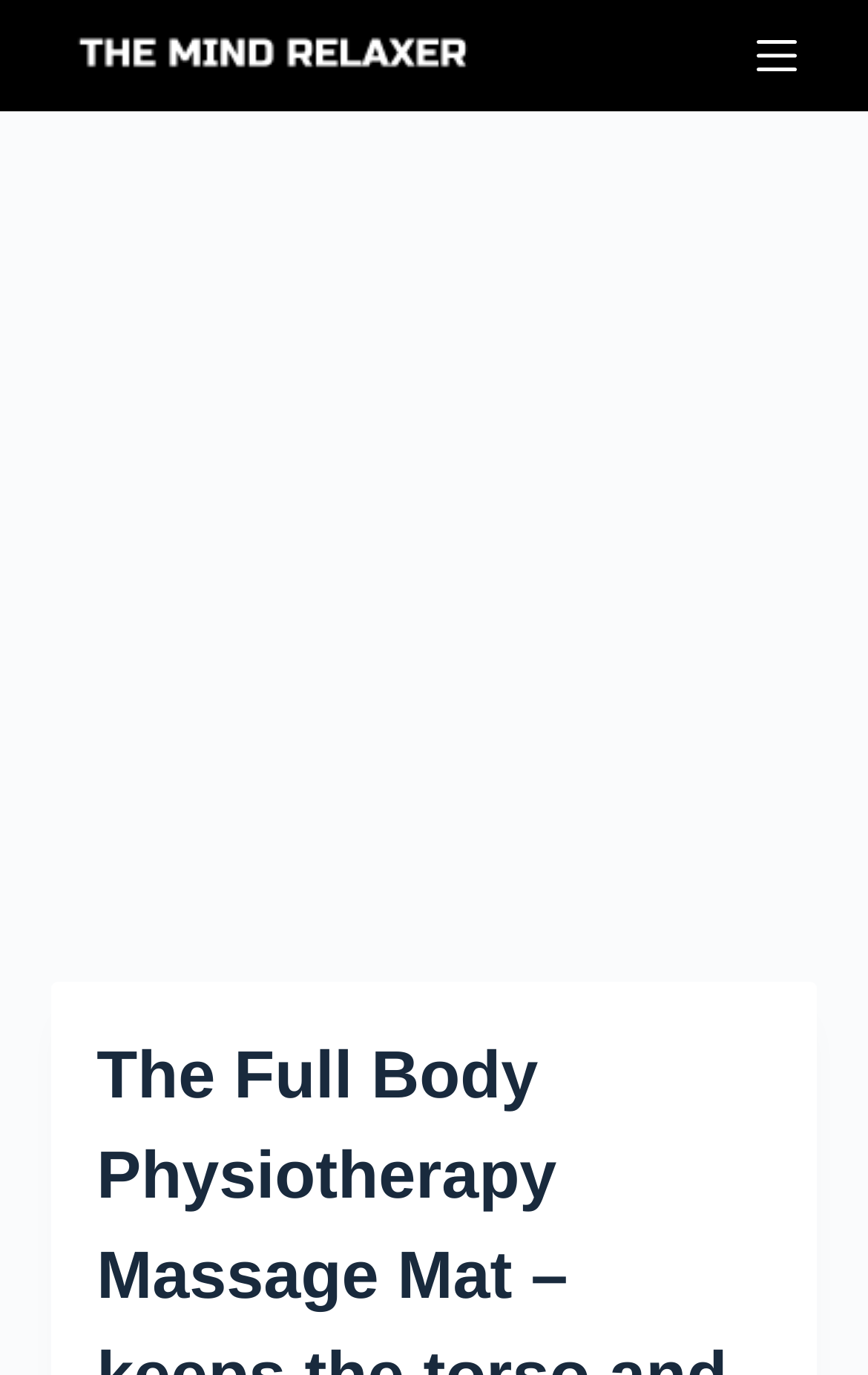What is the name of the product?
From the image, respond using a single word or phrase.

The Full Body Physiotherapy Massage Mat